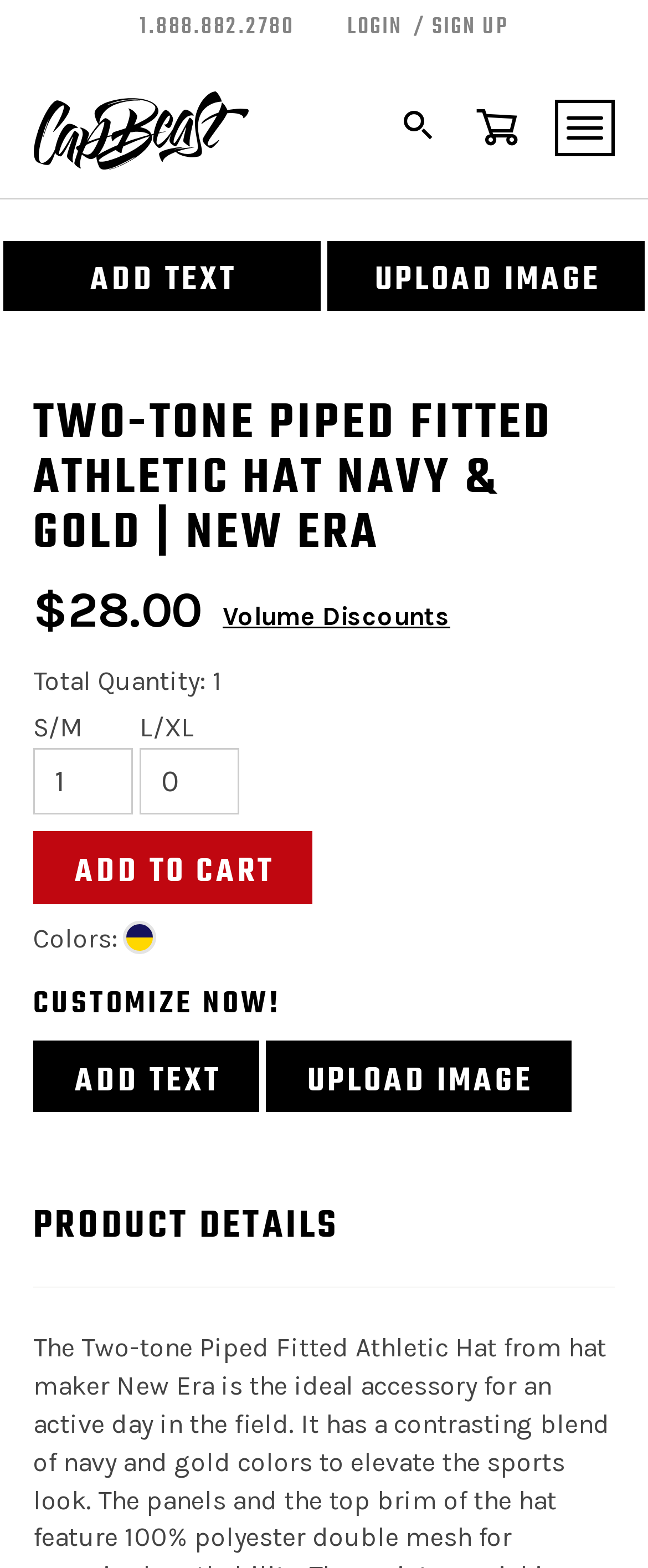Locate the bounding box coordinates of the UI element described by: "ADD TO CART". The bounding box coordinates should consist of four float numbers between 0 and 1, i.e., [left, top, right, bottom].

[0.051, 0.53, 0.482, 0.576]